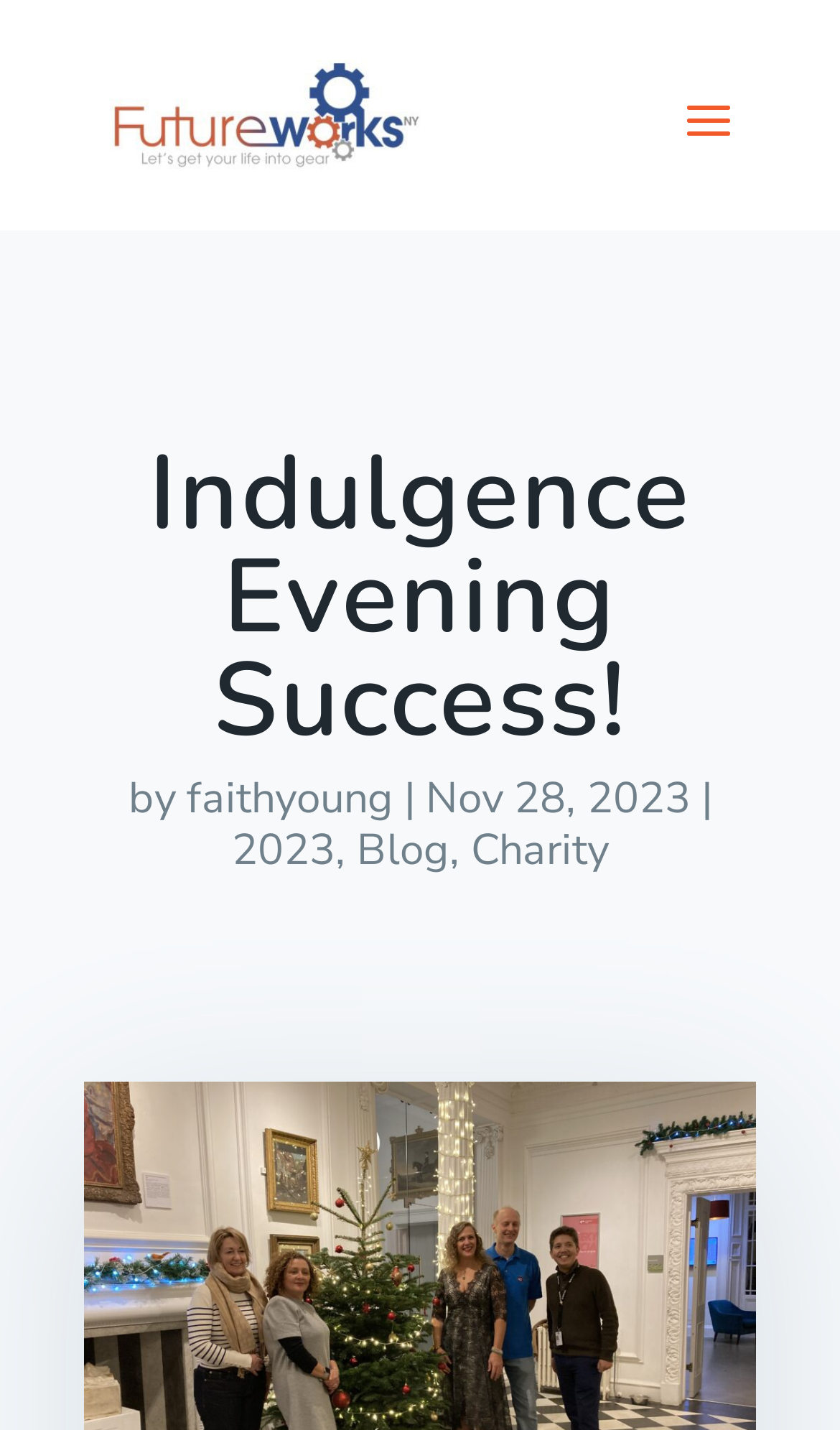Extract the main title from the webpage.

Indulgence Evening Success!